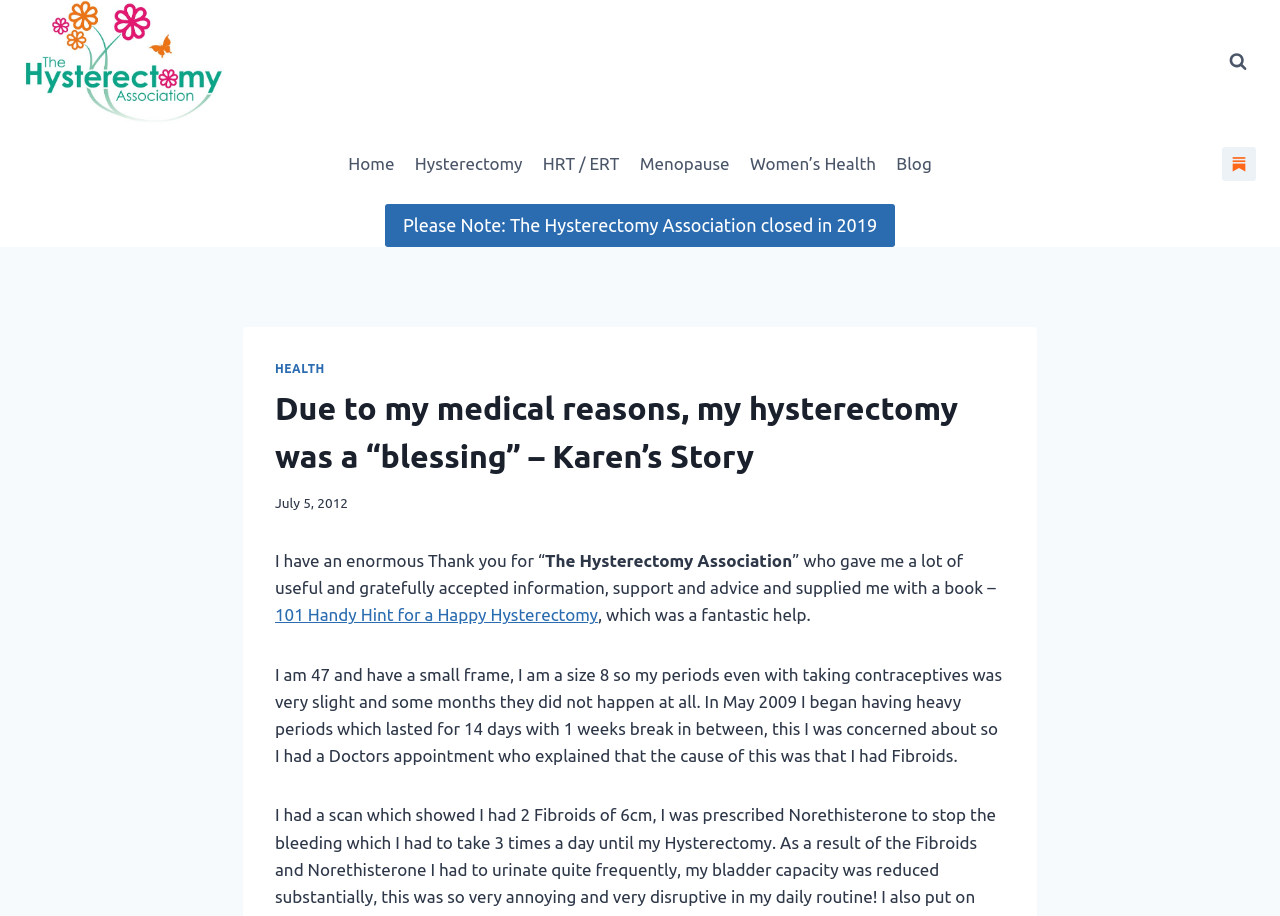Produce an extensive caption that describes everything on the webpage.

This webpage is about Karen's personal story of having a hysterectomy due to medical reasons. At the top left corner, there is a link to the "Hysterectomy Association" accompanied by an image with the same name. On the top right corner, there is a button to "View Search Form". 

Below the top section, there is a primary navigation menu with six links: "Home", "Hysterectomy", "HRT / ERT", "Menopause", "Women’s Health", and "Blog". 

On the right side of the page, near the top, there is a link to "Substack". Below the navigation menu, there is a notice stating that the "Hysterectomy Association closed in 2019". 

The main content of the page is Karen's story, which starts with a heading that matches the meta description. The story is divided into paragraphs, with the first paragraph mentioning the Hysterectomy Association and its helpful resources. The second paragraph describes Karen's personal experience with heavy periods and her doctor's diagnosis of Fibroids. 

There are a total of six links on the page, including the one to the Hysterectomy Association, the navigation menu links, the Substack link, and a link to a book titled "101 Handy Hint for a Happy Hysterectomy".